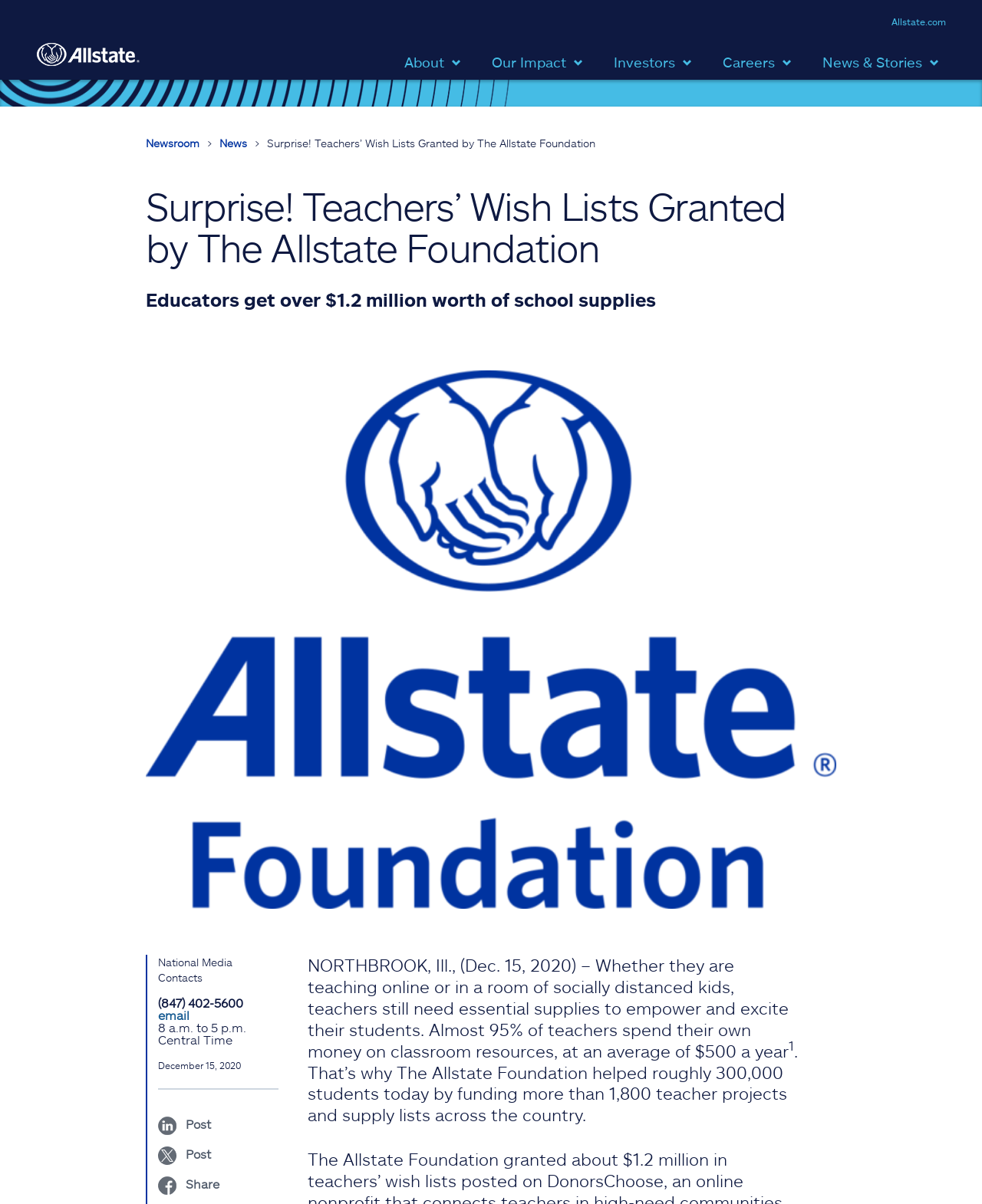Determine the bounding box coordinates of the section I need to click to execute the following instruction: "Click the 'Allstate.com' link". Provide the coordinates as four float numbers between 0 and 1, i.e., [left, top, right, bottom].

[0.896, 0.001, 0.975, 0.032]